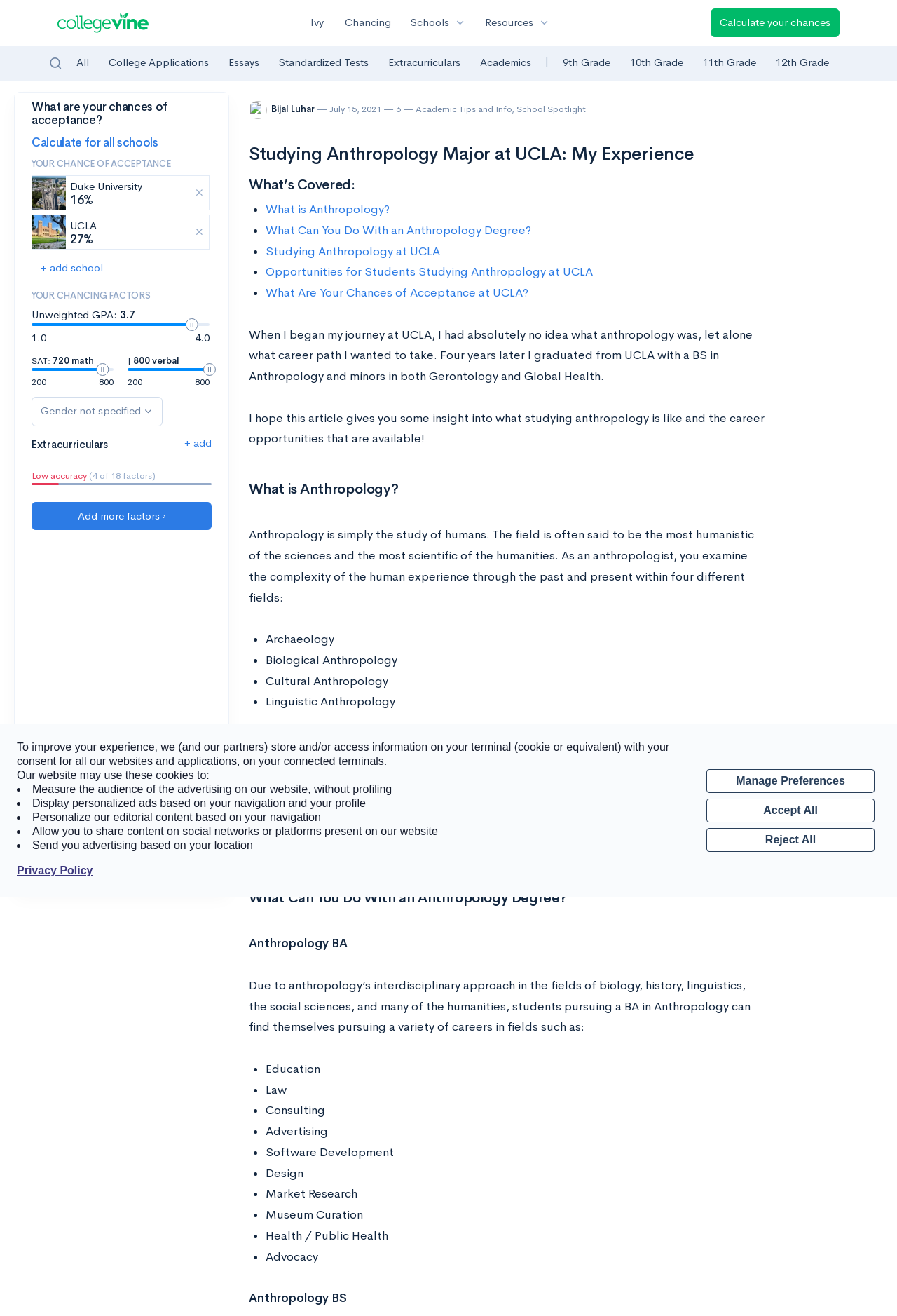Could you locate the bounding box coordinates for the section that should be clicked to accomplish this task: "Calculate your chances".

[0.792, 0.006, 0.936, 0.028]